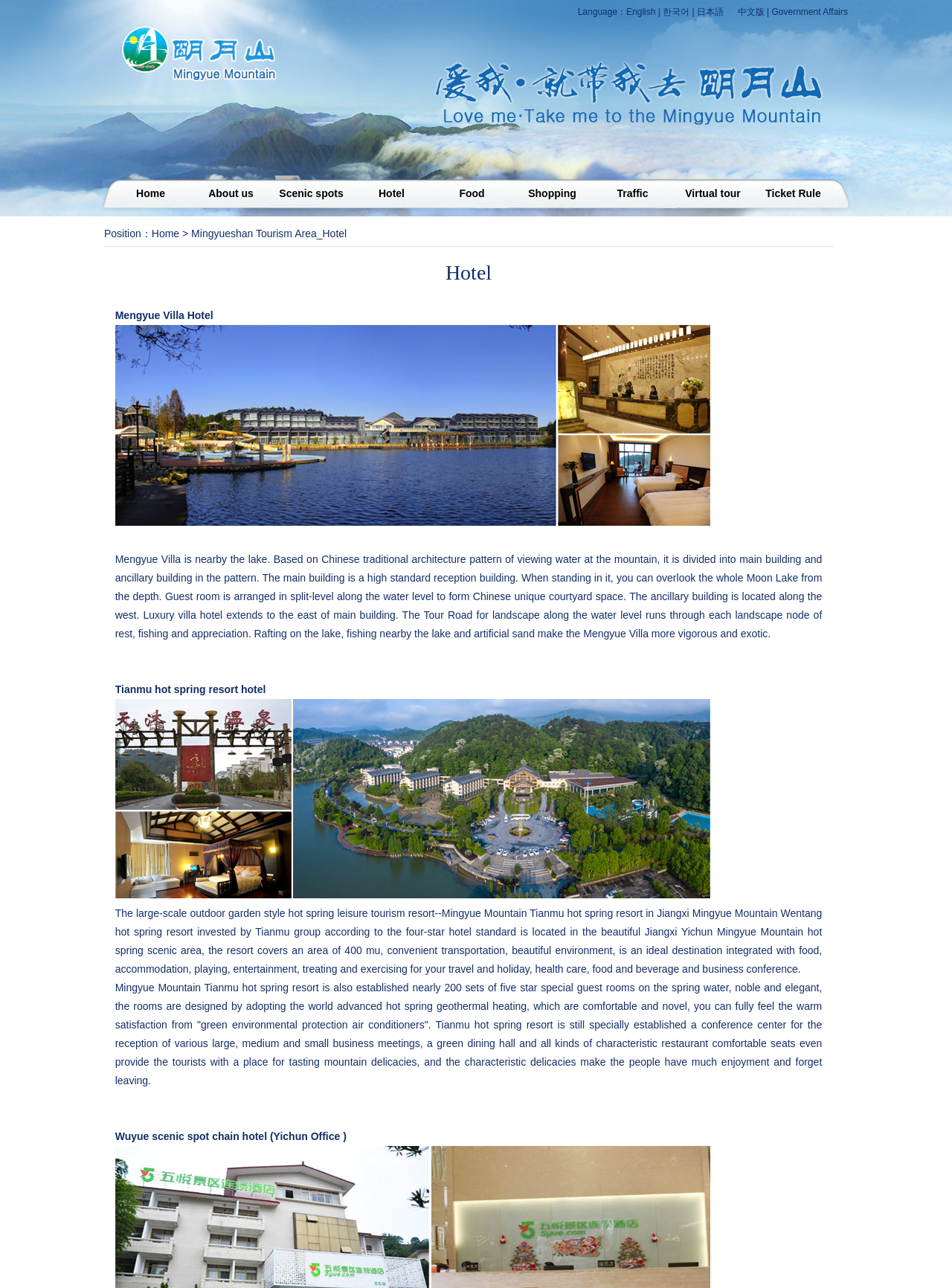Identify the bounding box for the UI element that is described as follows: "Food".

[0.447, 0.14, 0.545, 0.161]